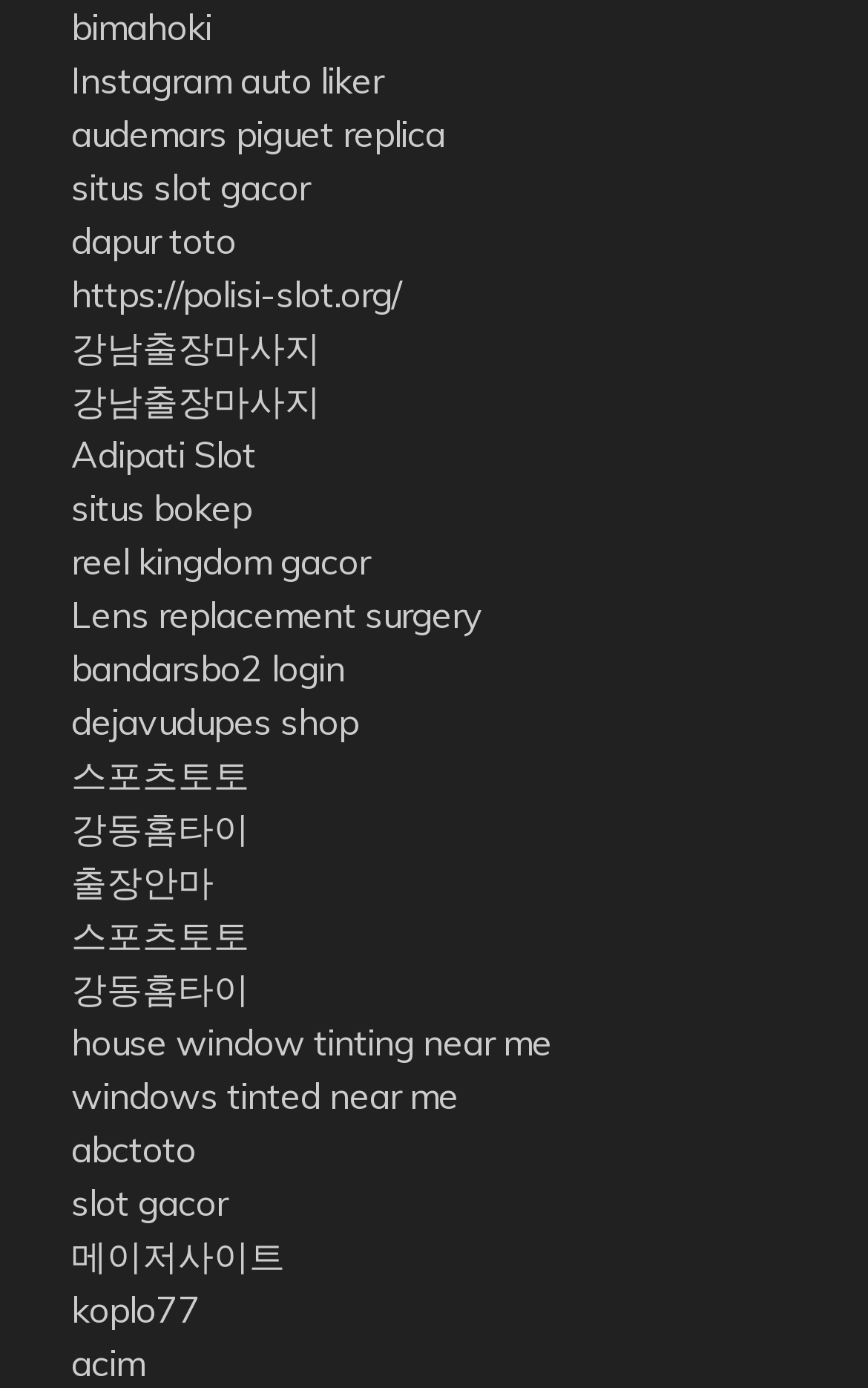Locate the bounding box coordinates of the segment that needs to be clicked to meet this instruction: "visit polisi-slot.org".

[0.082, 0.195, 0.464, 0.227]